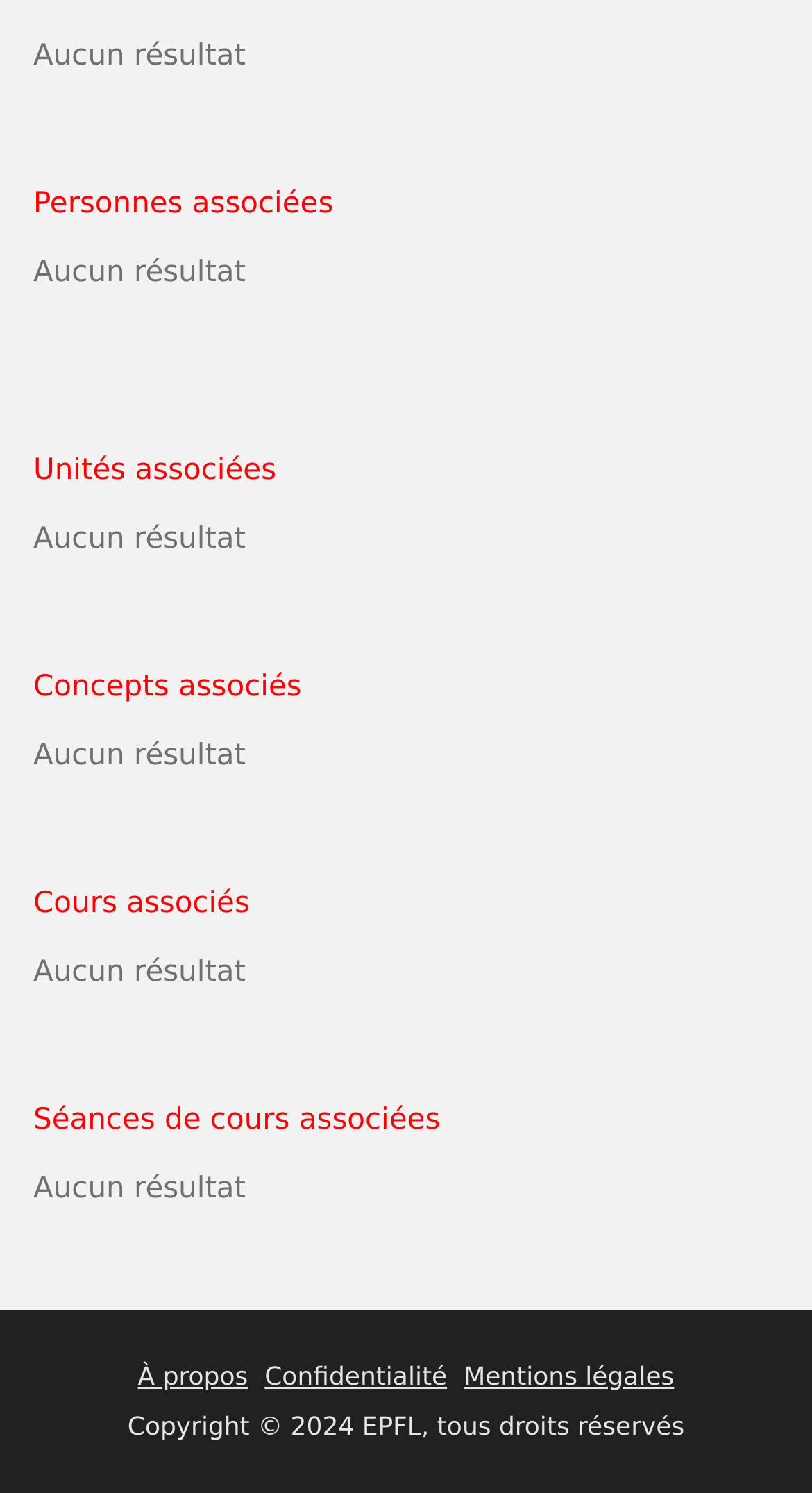Determine the bounding box coordinates for the UI element matching this description: "Mentions légales".

[0.571, 0.912, 0.83, 0.932]